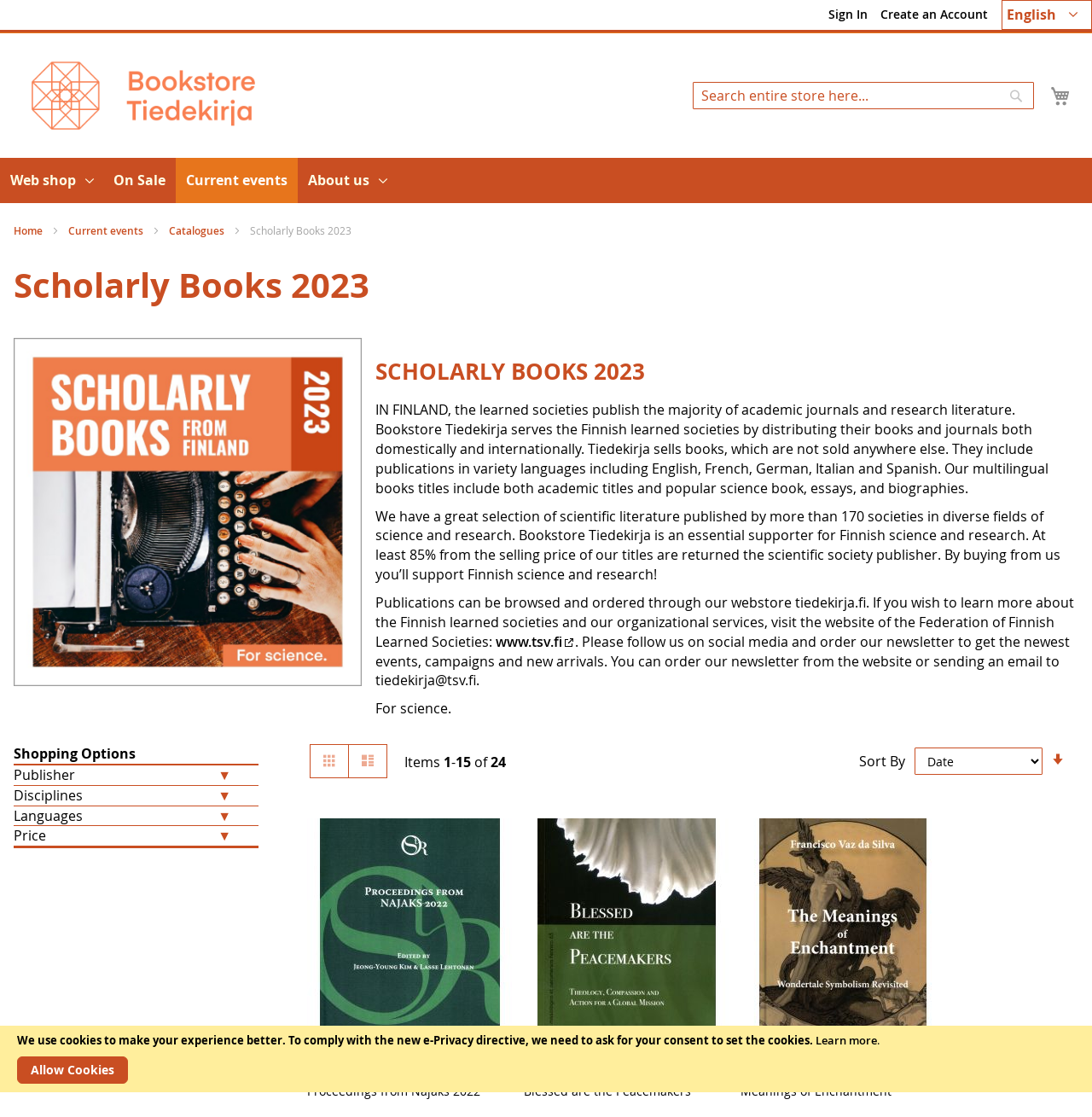Describe all visible elements and their arrangement on the webpage.

This webpage is a catalog page for scholarly books, specifically the 2023 catalog. At the top, there is a language selection button on the right side, and a sign-in and create an account link on the left side. Below that, there is a search bar with a search button, and a store logo on the left side. 

On the left side of the page, there is a menu with options for the web shop, on sale items, current events, and about us. Below that, there are links to the home page, current events, and catalogues.

The main content of the page is a description of Bookstore Tiedekirja, which distributes publications issued by Finnish learned societies. The description explains that the bookstore serves the Finnish learned societies by distributing their books and journals both domestically and internationally. It also mentions that the bookstore sells books in various languages, including English, French, German, Italian, and Spanish.

Below the description, there is a section with a heading "Scholarly Books 2023" that lists 15 items out of a total of 24. Each item has a link to the book's details, along with an image of the book cover. The items are listed in a grid format, and there are options to view the list as a grid or list, and to sort the items by various criteria.

On the right side of the page, there is a section with shopping options, including tabs for publisher, disciplines, languages, and price.